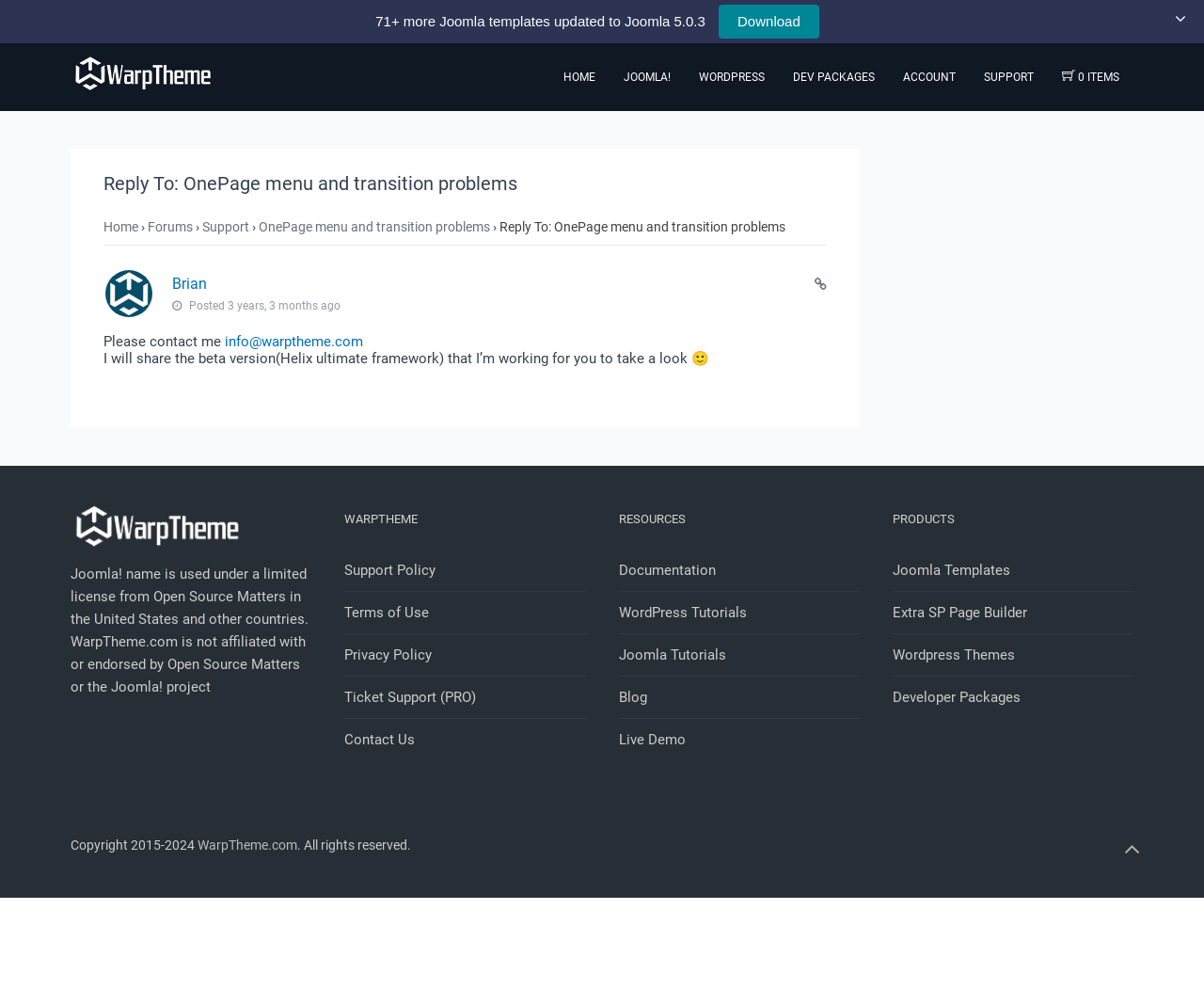Please give a succinct answer using a single word or phrase:
What is the name of the website?

WarpTheme